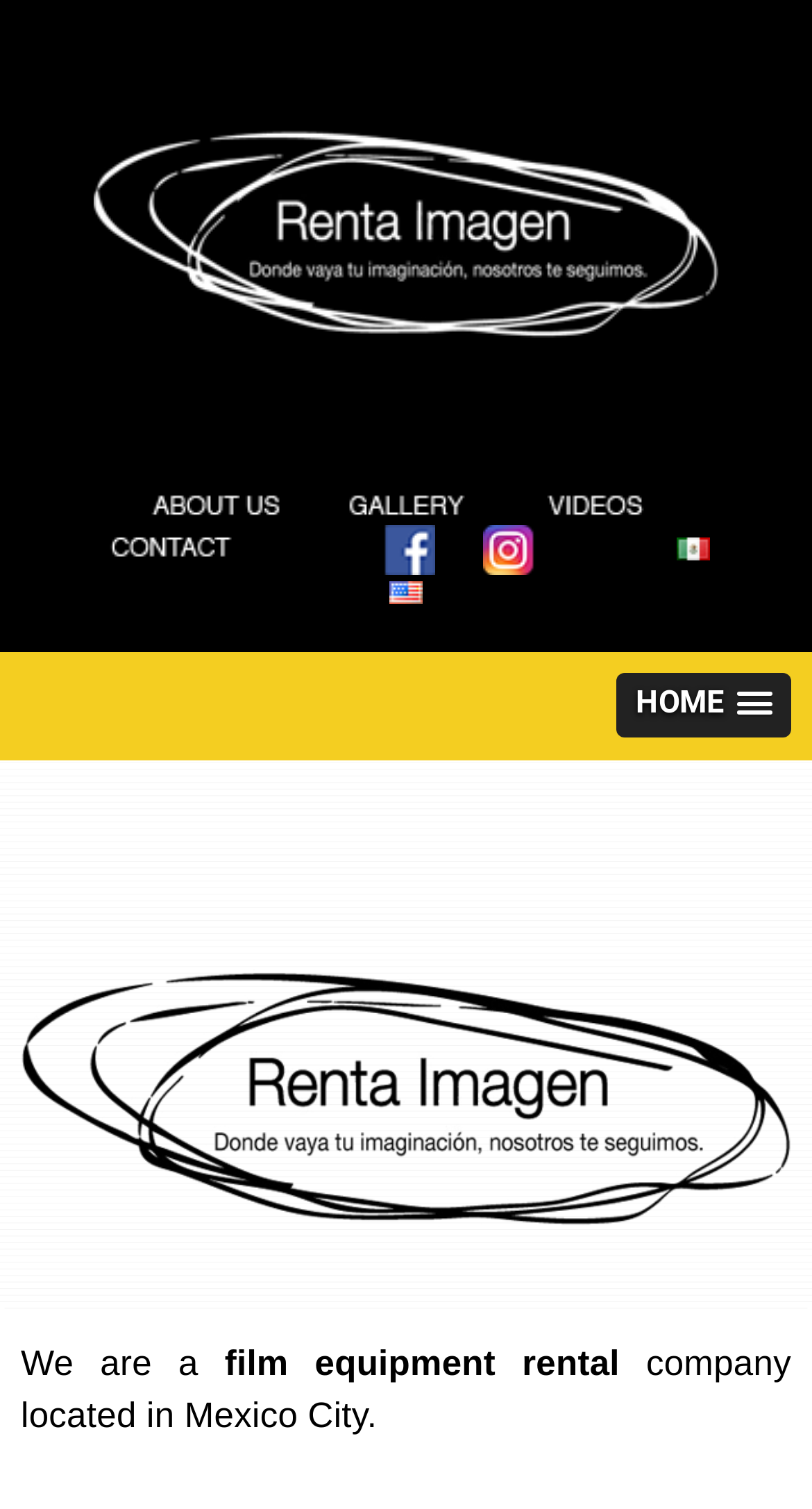Examine the image carefully and respond to the question with a detailed answer: 
What is the main navigation option?

I found this information by looking at the button element with the text 'HOME', which has a popup menu, indicating that it is a main navigation option.